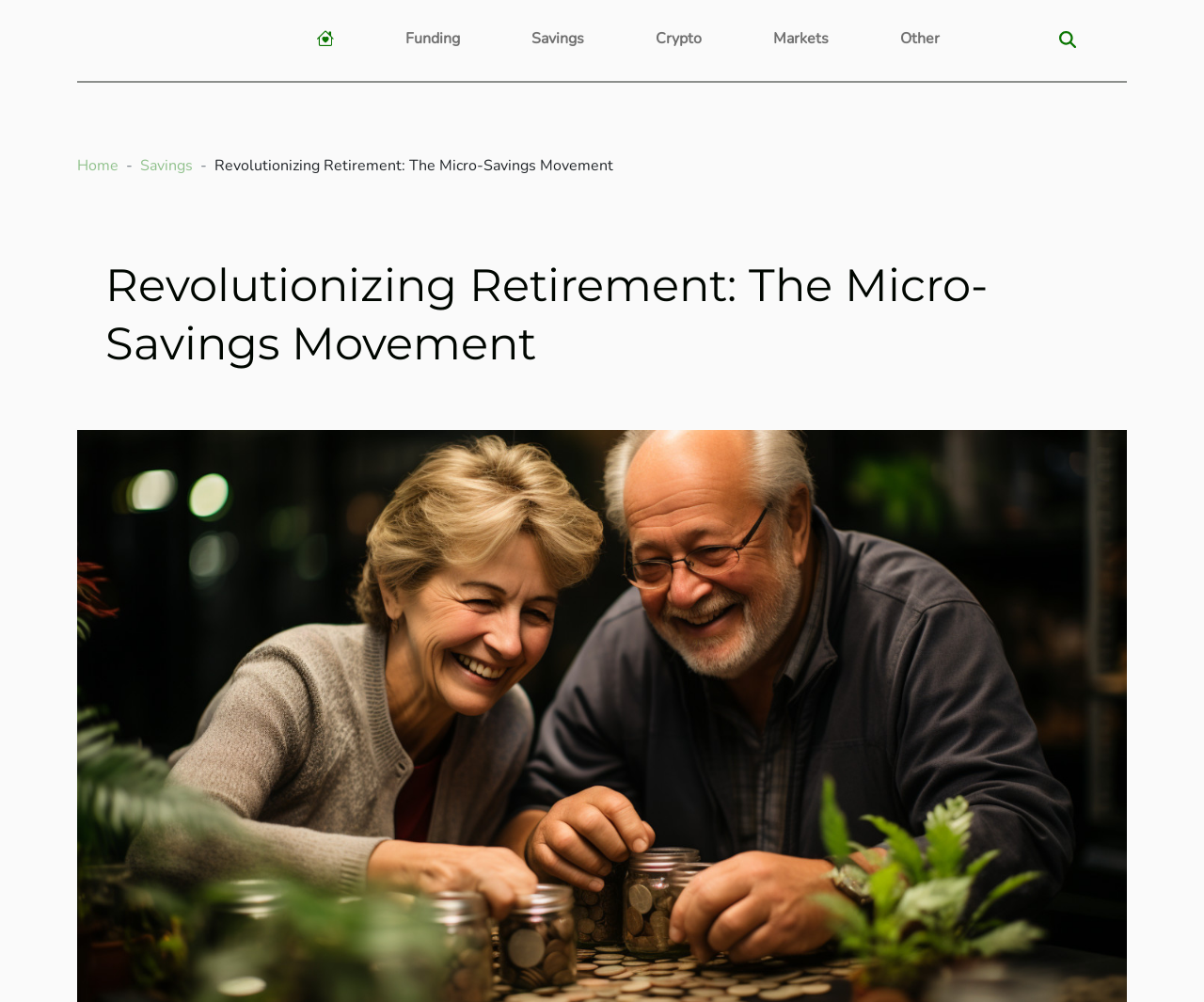What is the icon on the search button?
Please answer the question as detailed as possible.

The image on the search button is a magnifying glass icon, which is a common symbol for search functionality.